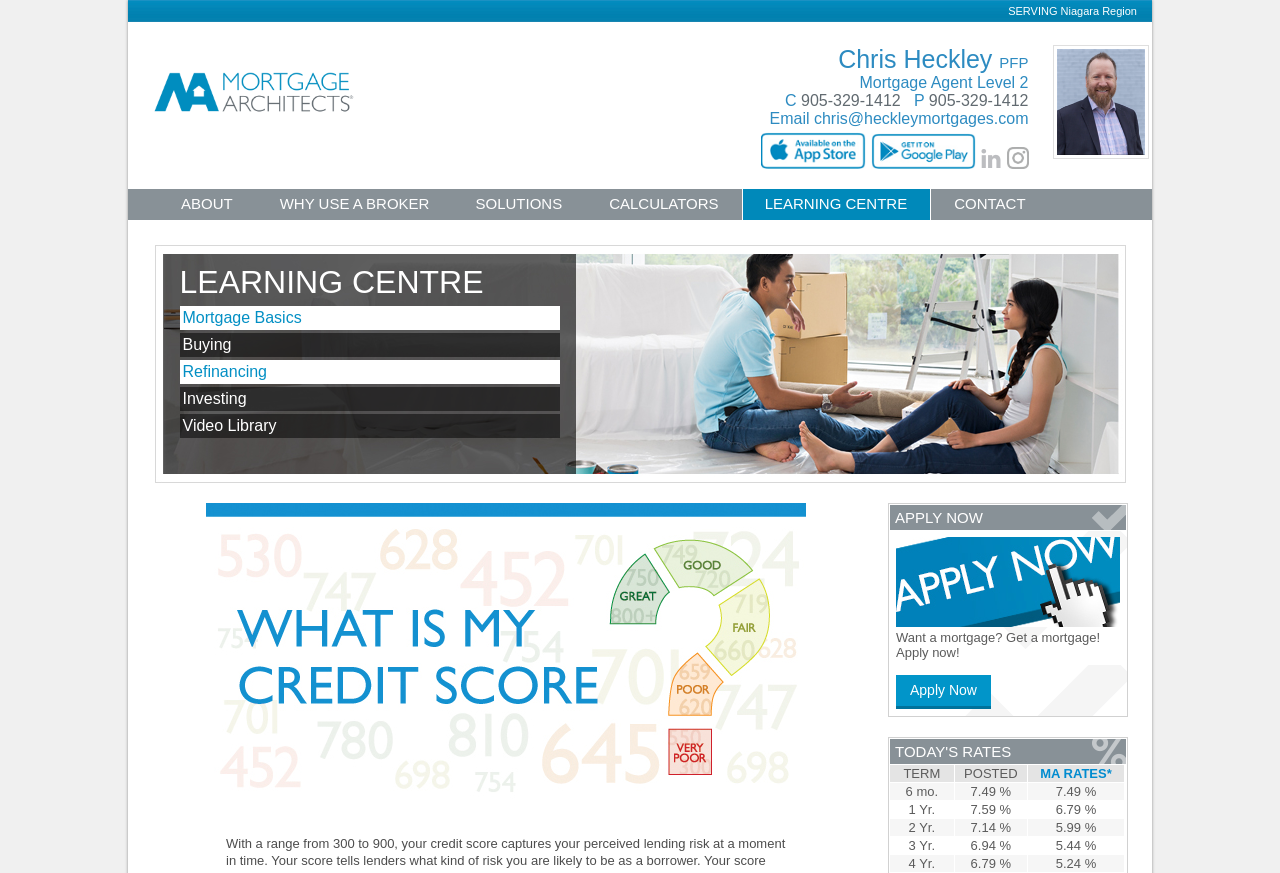What is the topic of the learning centre?
Using the screenshot, give a one-word or short phrase answer.

Mortgage Basics